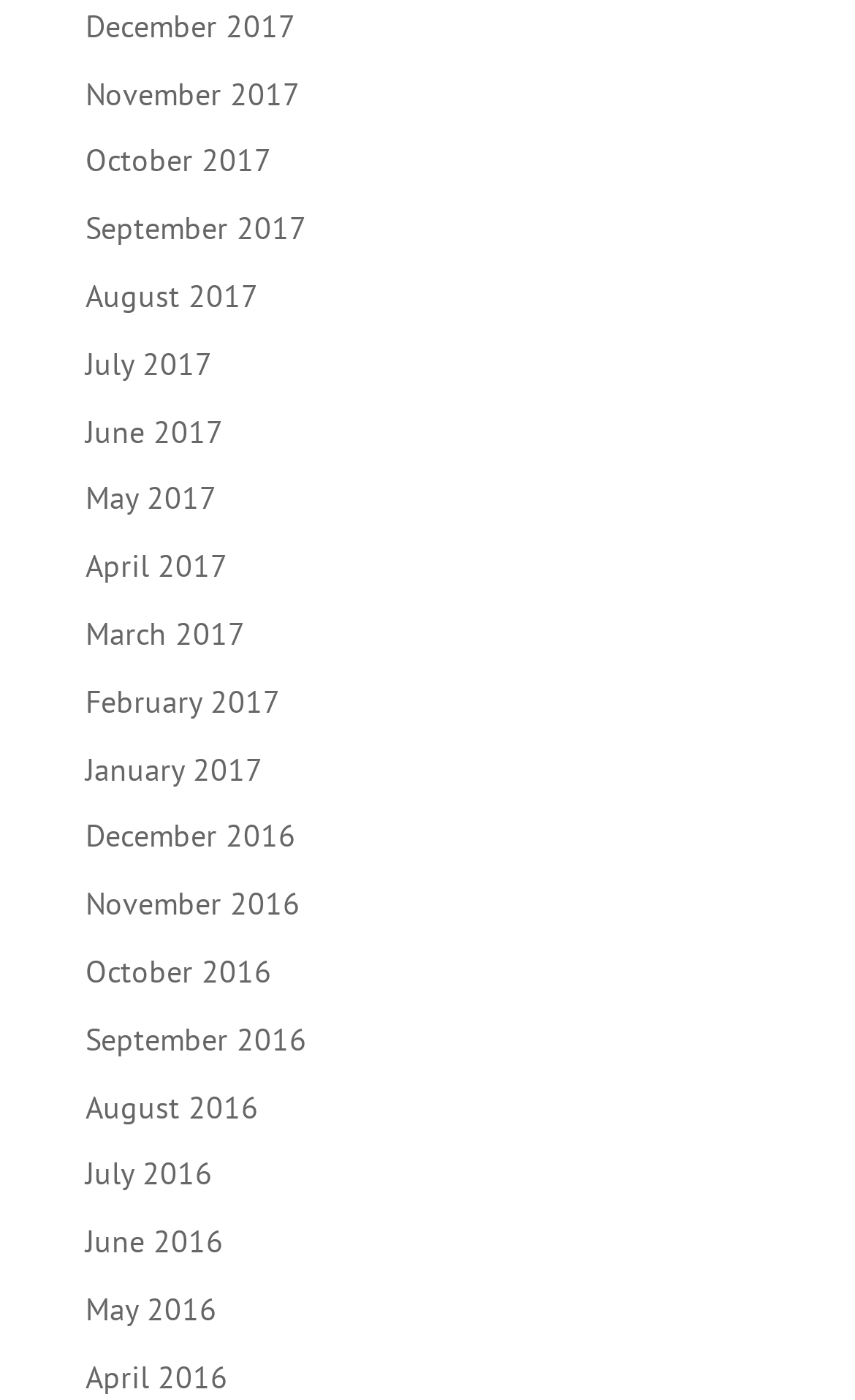What is the earliest month listed? Refer to the image and provide a one-word or short phrase answer.

January 2016